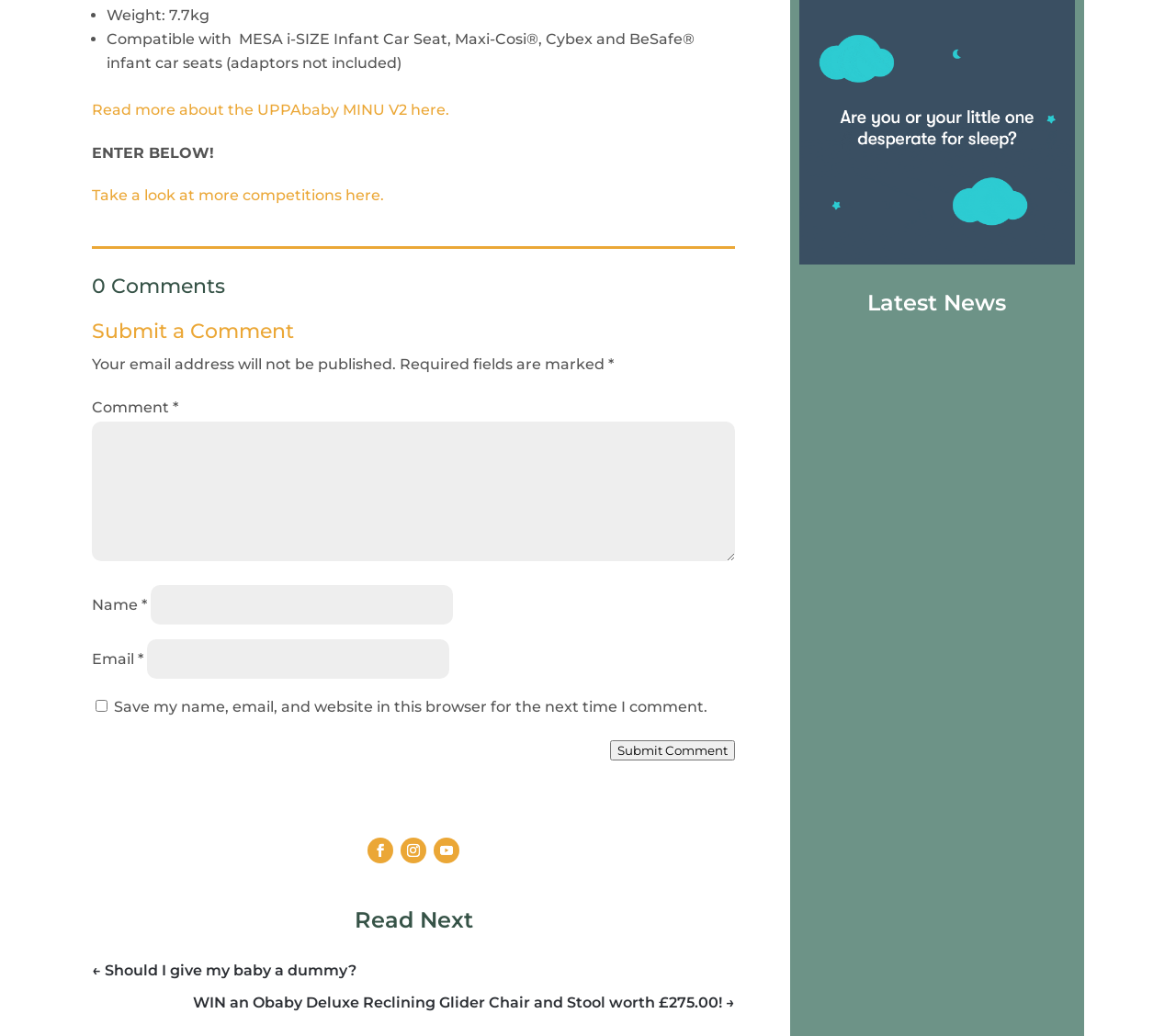Determine the bounding box coordinates of the area to click in order to meet this instruction: "go to next post".

None